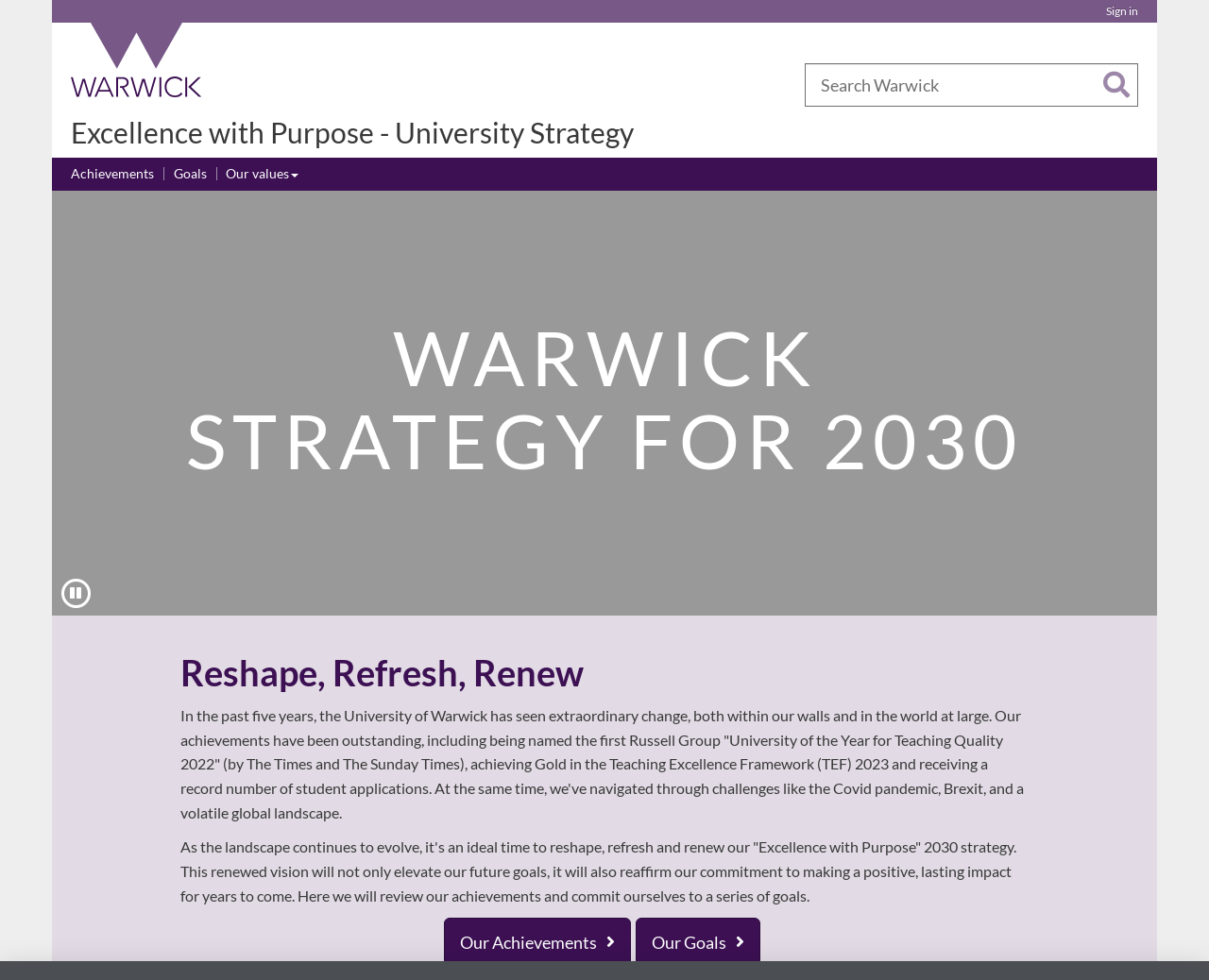Provide a brief response in the form of a single word or phrase:
What is the name of the university?

University of Warwick